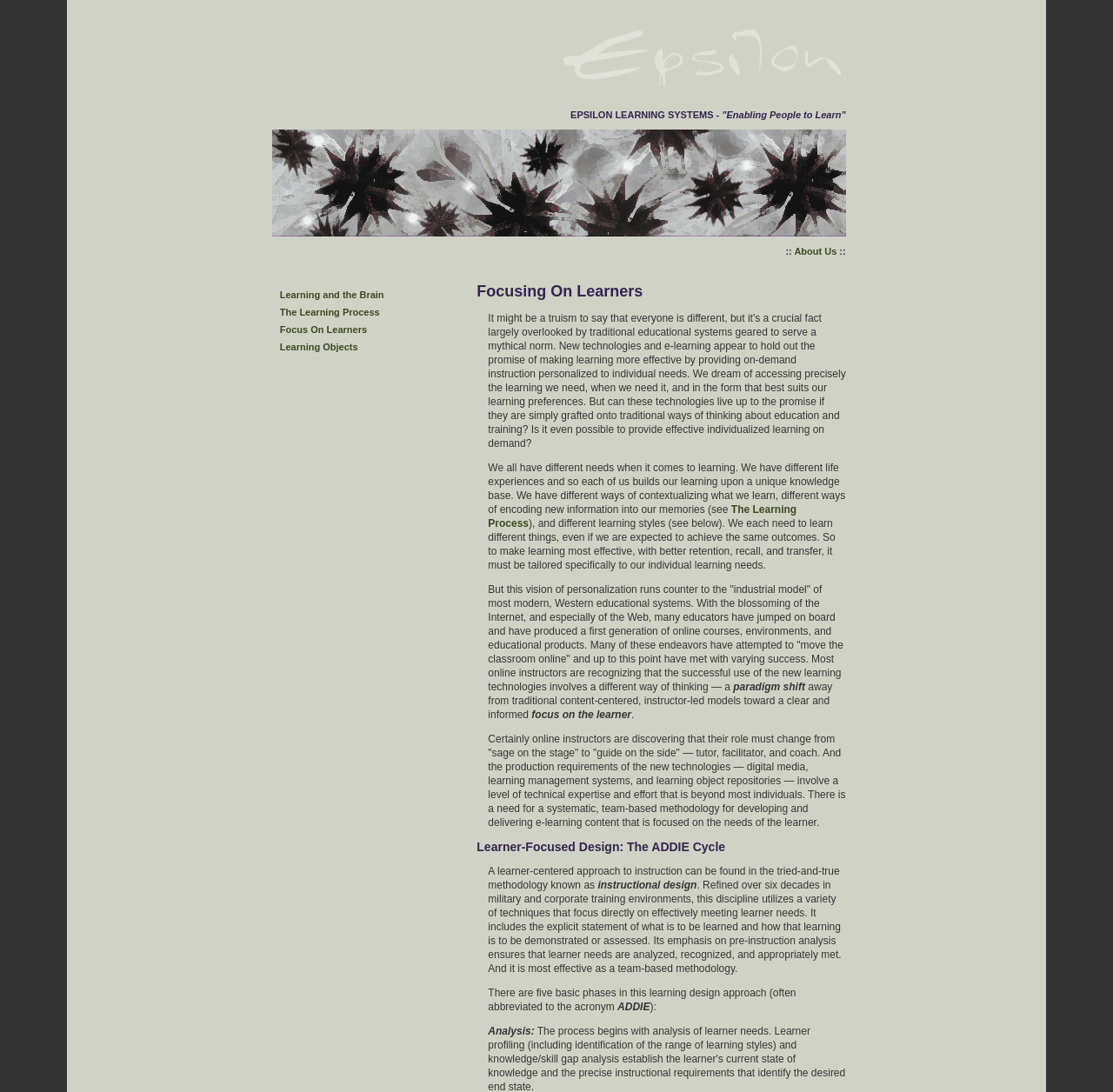What is the name of the system?
Provide an in-depth and detailed answer to the question.

The name of the system can be found in the top-left corner of the webpage, where it says 'Epsilon Learning Systems' in a heading element.